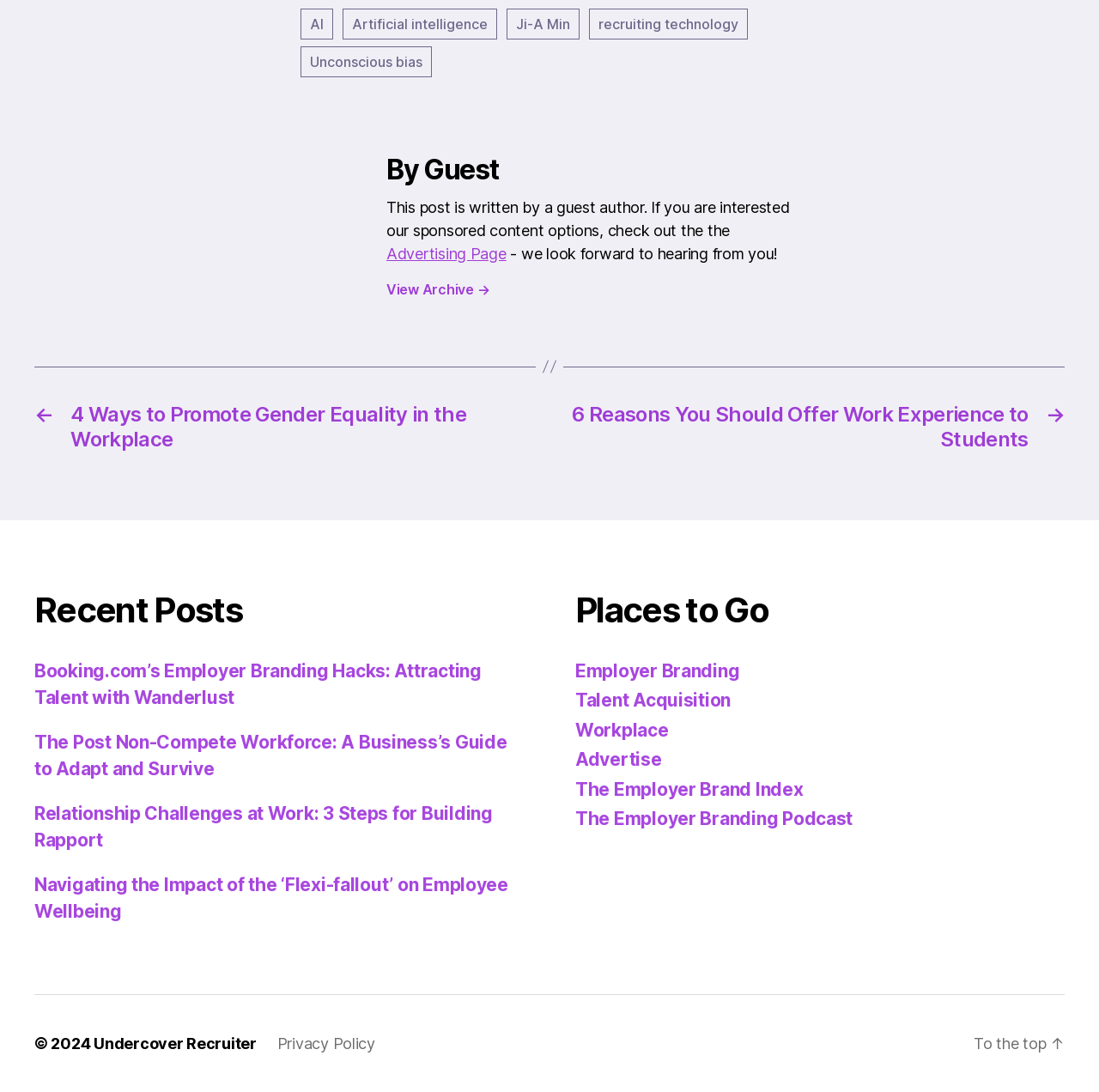What is the purpose of the 'Advertising Page'?
Please answer the question with a detailed response using the information from the screenshot.

The 'Advertising Page' link is mentioned in the static text 'If you are interested in our sponsored content options, check out the the Advertising Page', which implies that the purpose of the 'Advertising Page' is to provide sponsored content options.